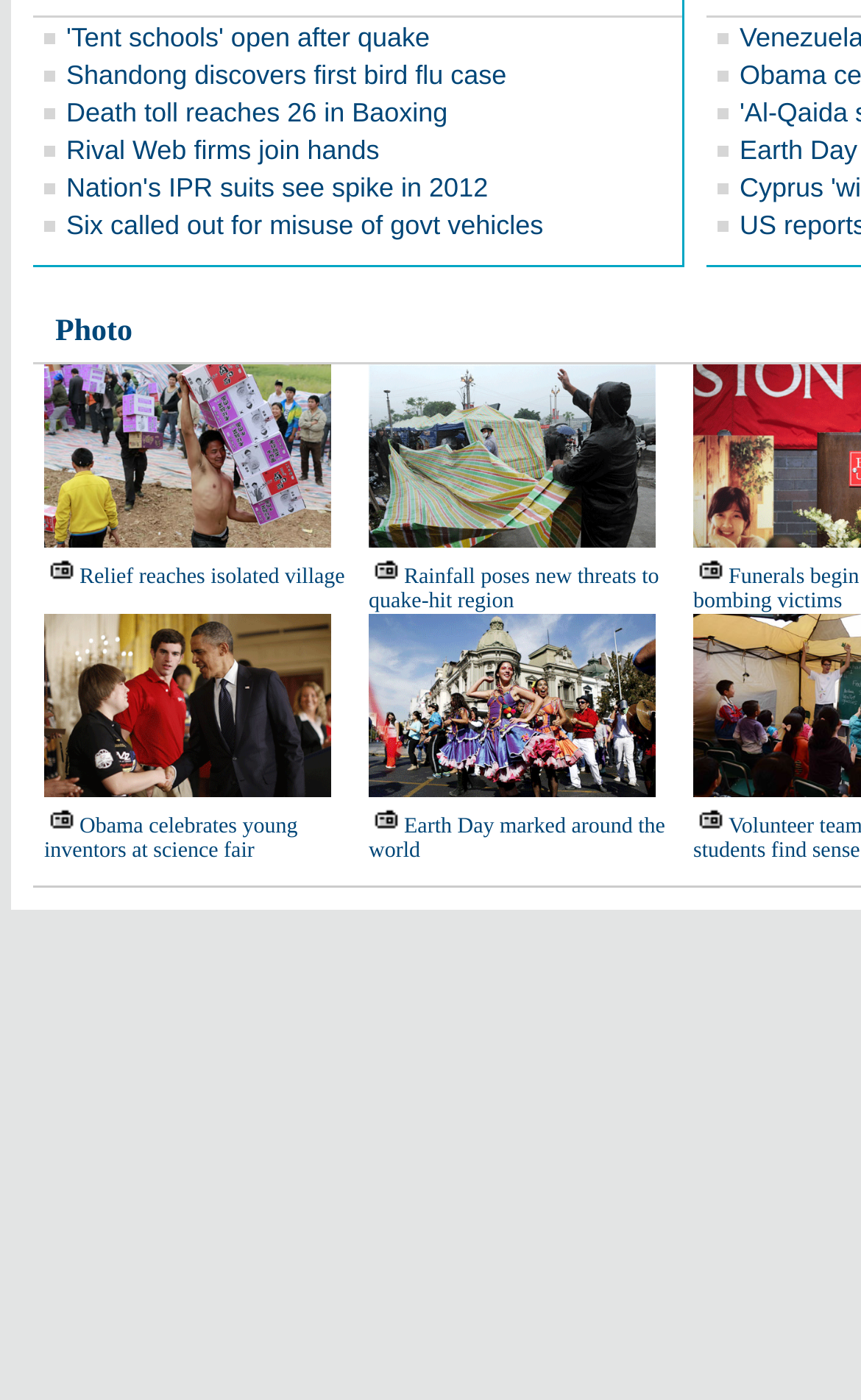Find the bounding box coordinates of the element you need to click on to perform this action: 'Learn about Obama celebrates young inventors at science fair'. The coordinates should be represented by four float values between 0 and 1, in the format [left, top, right, bottom].

[0.051, 0.582, 0.346, 0.617]